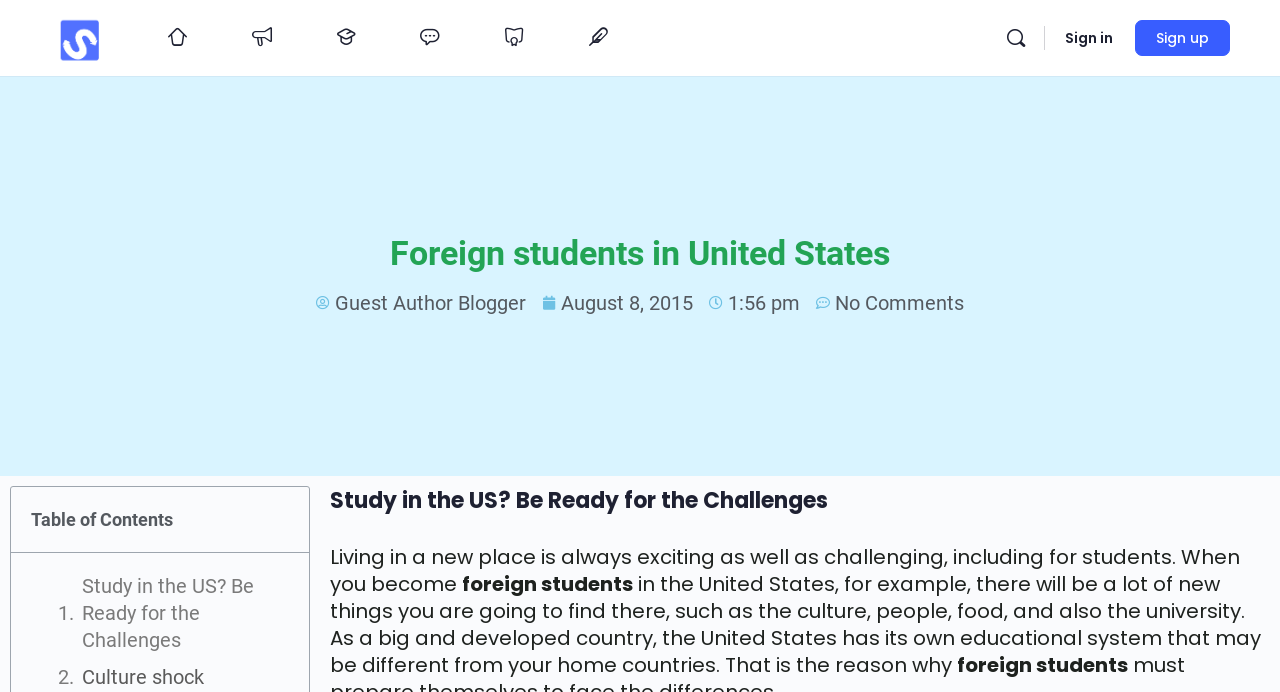What is the purpose of the article?
From the details in the image, provide a complete and detailed answer to the question.

The purpose of the article can be determined by looking at the content of the article, which discusses the challenges of studying in the US and prepares students for these challenges. The article aims to inform and prepare students who are planning to study in the US.